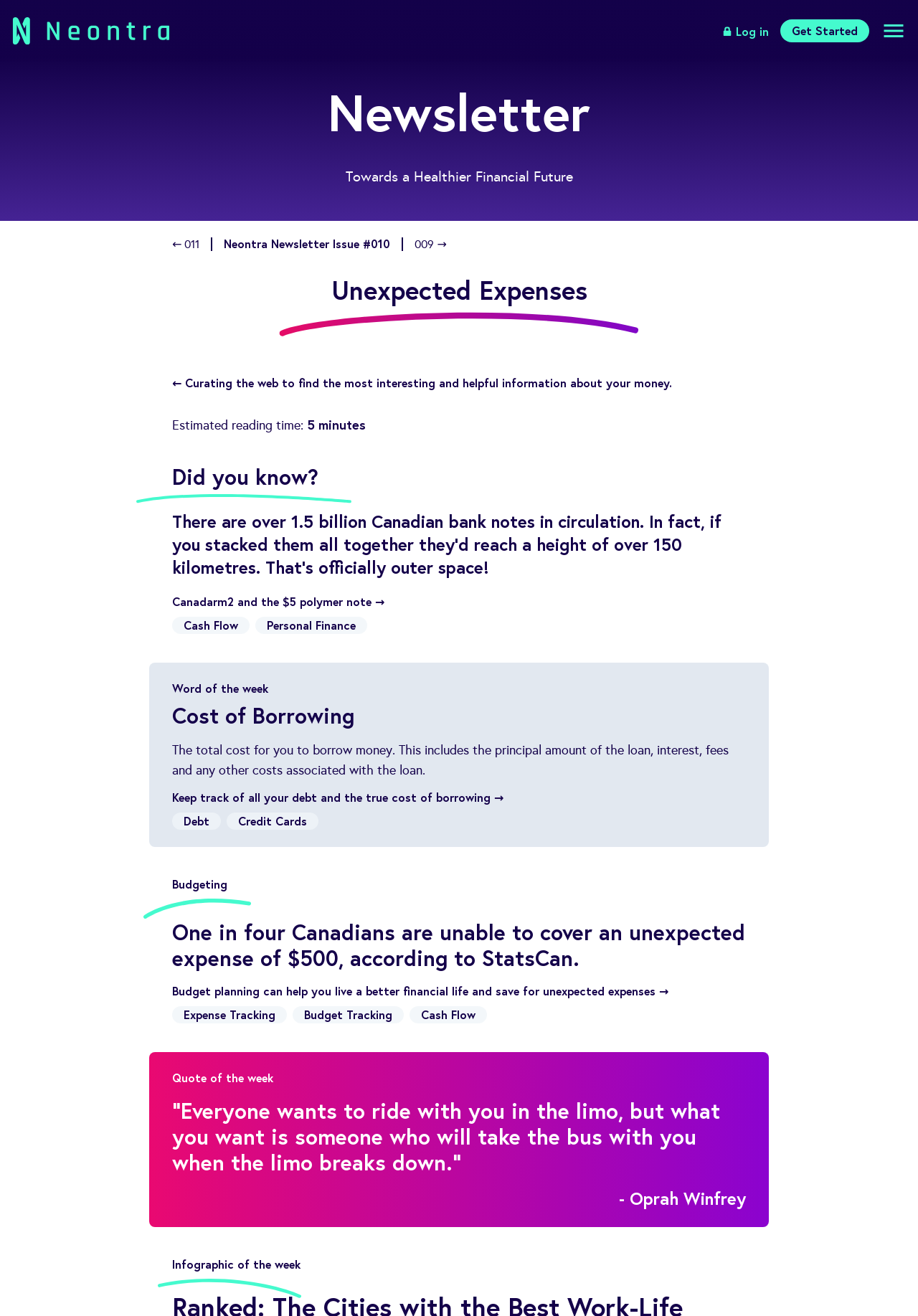Answer the following query concisely with a single word or phrase:
What is the topic of the first article?

Unexpected Expenses